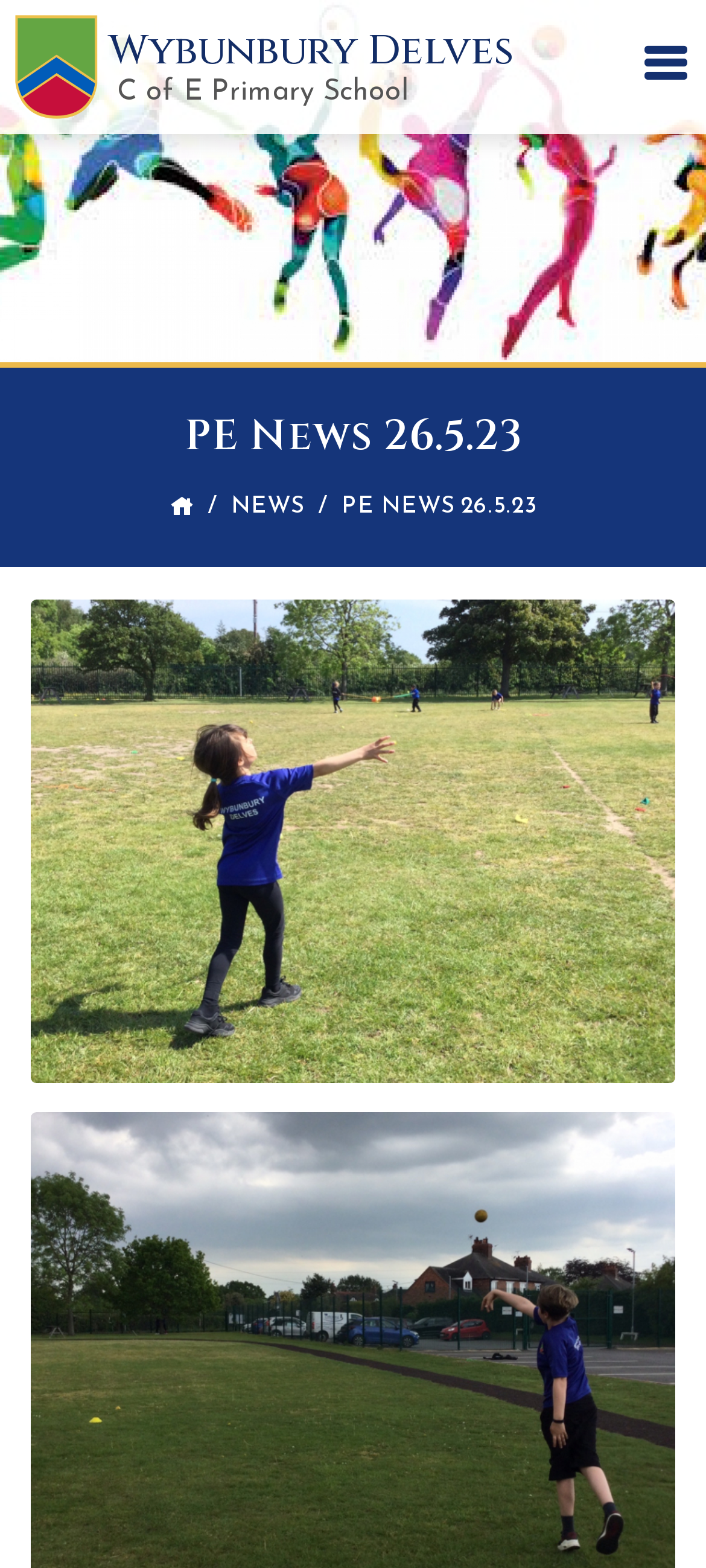Determine the bounding box for the HTML element described here: "Back home". The coordinates should be given as [left, top, right, bottom] with each number being a float between 0 and 1.

[0.24, 0.315, 0.273, 0.33]